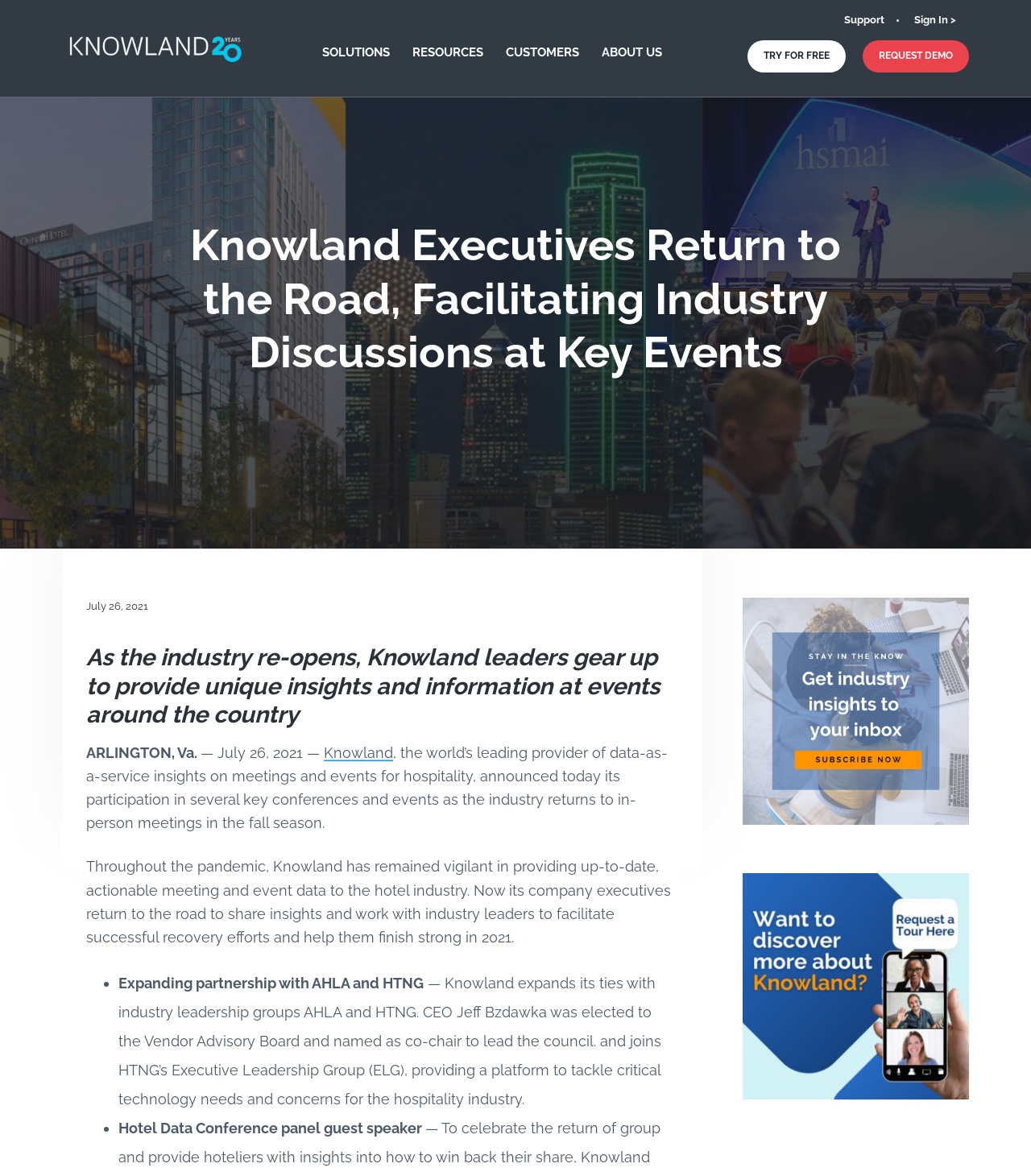Find the bounding box coordinates of the element to click in order to complete the given instruction: "Sign in."

[0.887, 0.01, 0.927, 0.024]